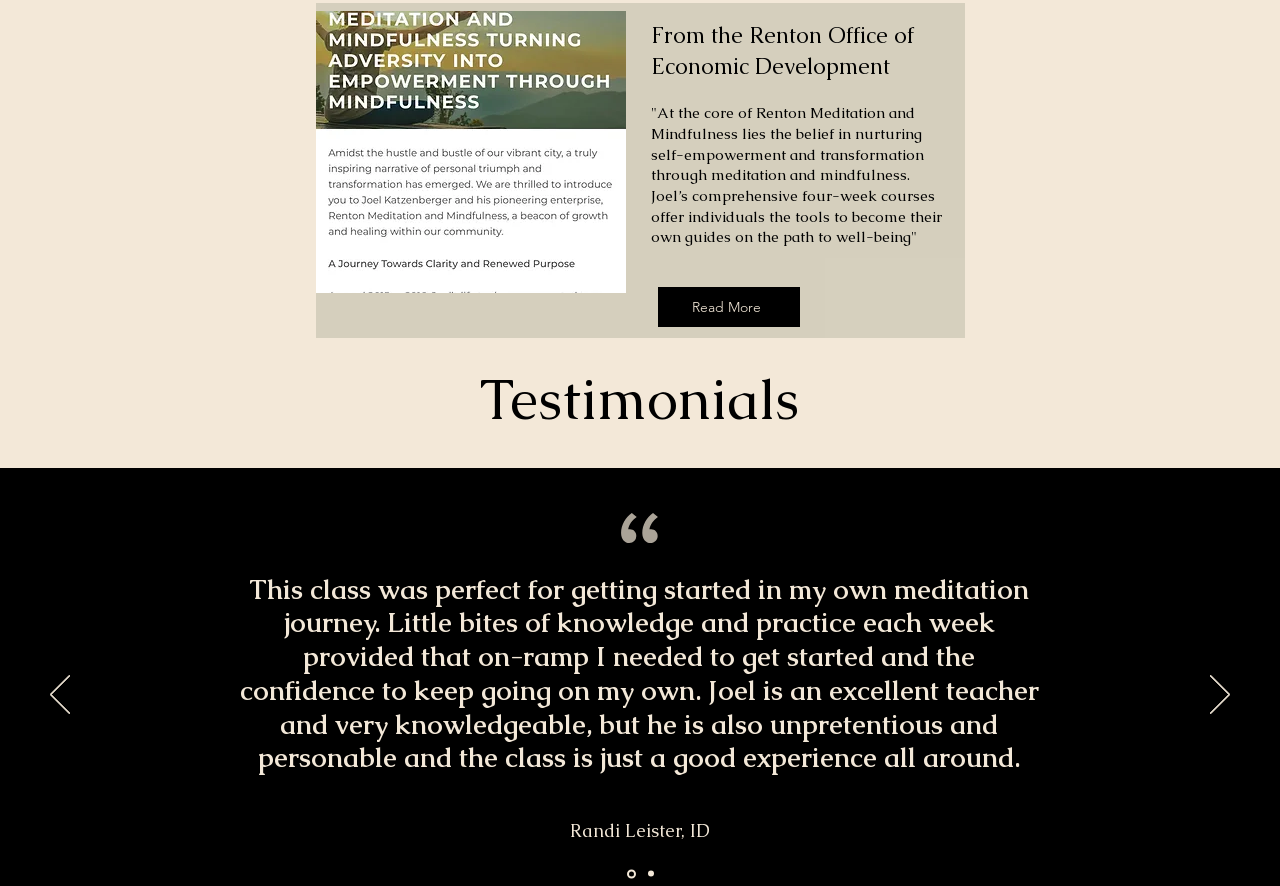Based on the description "parent_node: Trending", find the bounding box of the specified UI element.

None